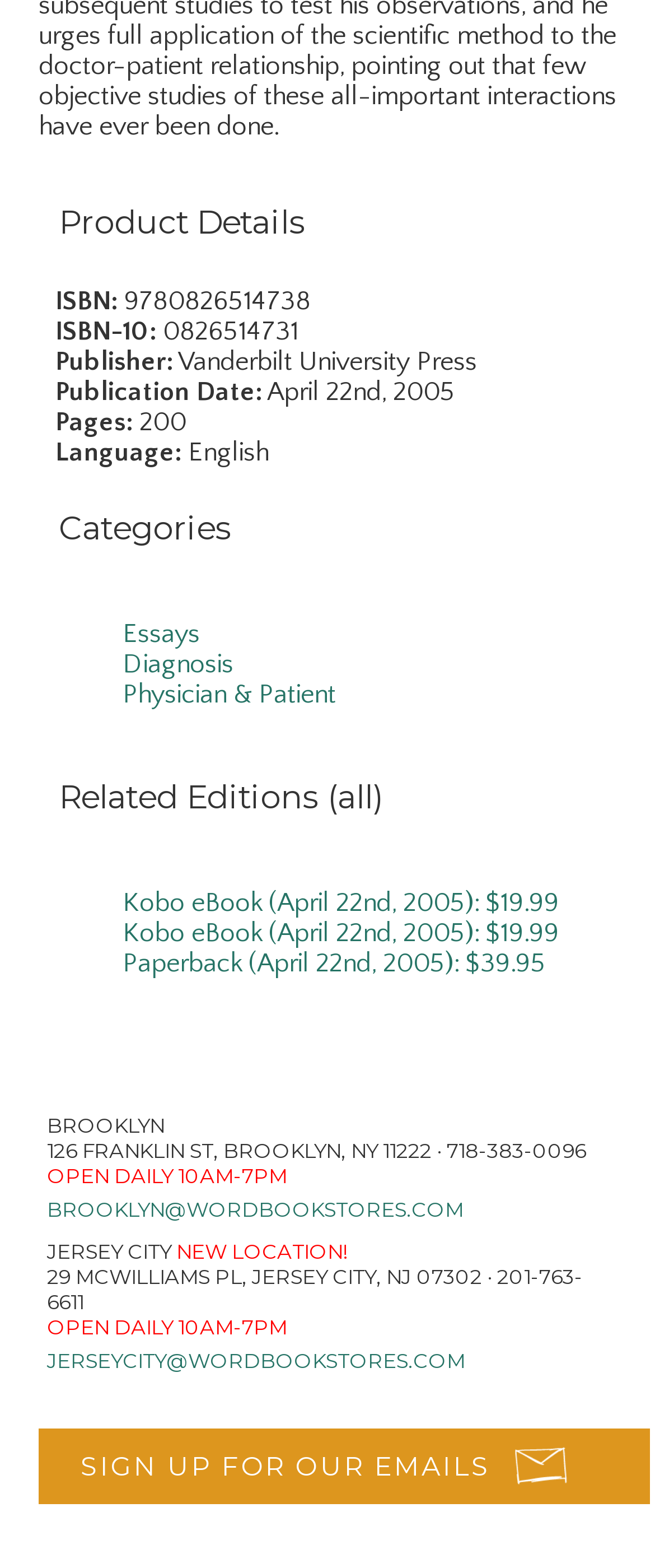Using the element description: "Dairy", determine the bounding box coordinates for the specified UI element. The coordinates should be four float numbers between 0 and 1, [left, top, right, bottom].

None